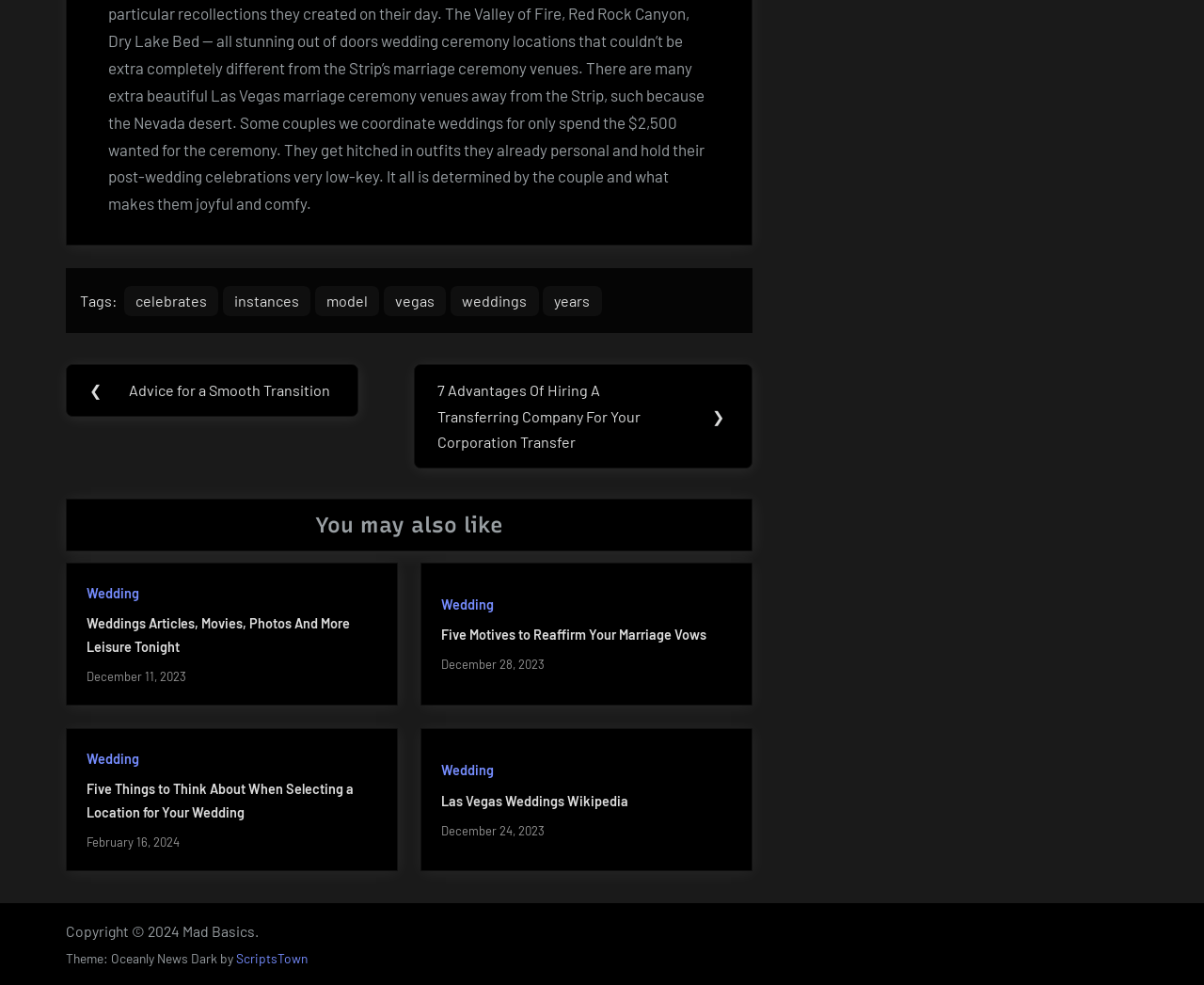Determine the coordinates of the bounding box for the clickable area needed to execute this instruction: "Read the article about 'Five Motives to Reaffirm Your Marriage Vows'".

[0.366, 0.636, 0.587, 0.653]